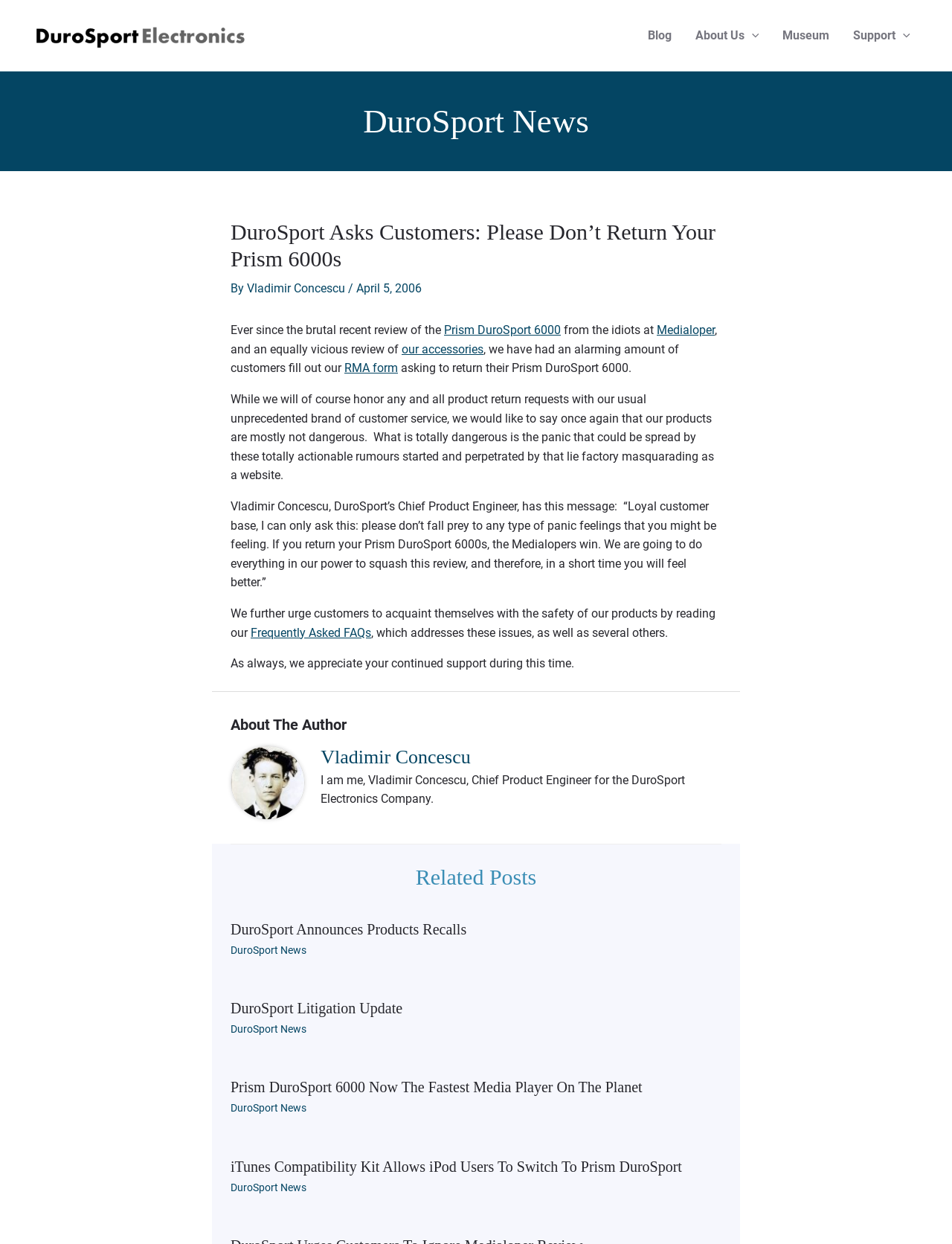Please study the image and answer the question comprehensively:
What is the category of the article?

The category of the article is mentioned as 'DuroSport News' at the top of the webpage, which suggests that the article is related to news or updates about DuroSport Electronics.